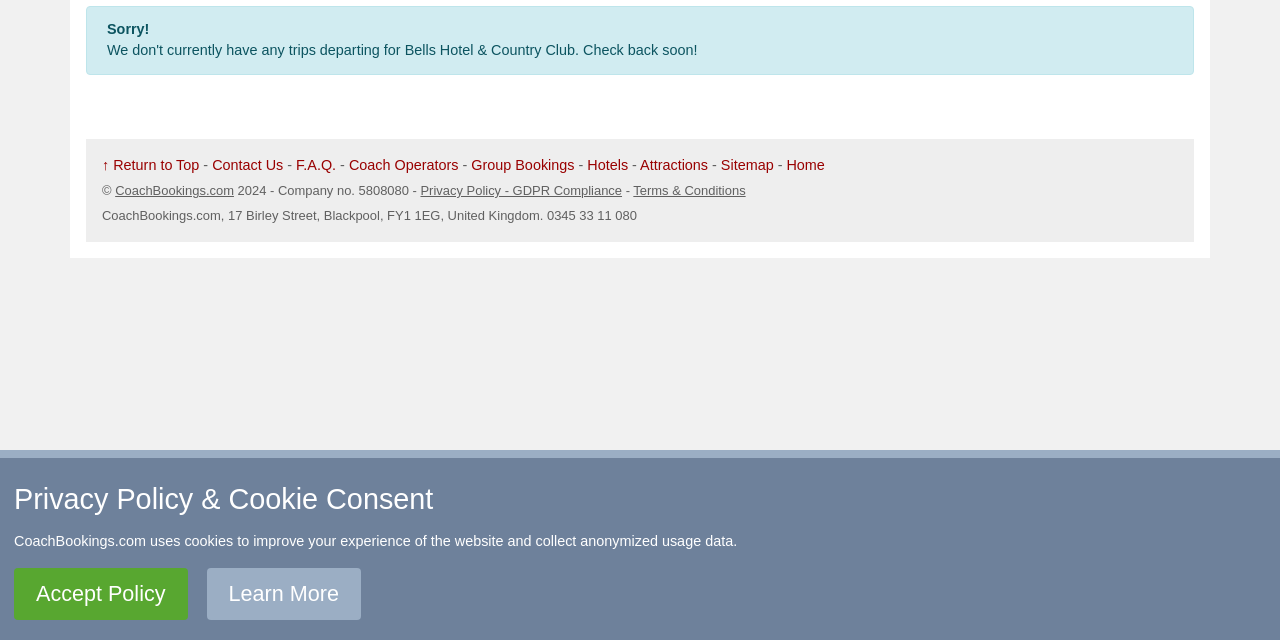Bounding box coordinates should be provided in the format (top-left x, top-left y, bottom-right x, bottom-right y) with all values between 0 and 1. Identify the bounding box for this UI element: Contact Us

[0.166, 0.245, 0.221, 0.27]